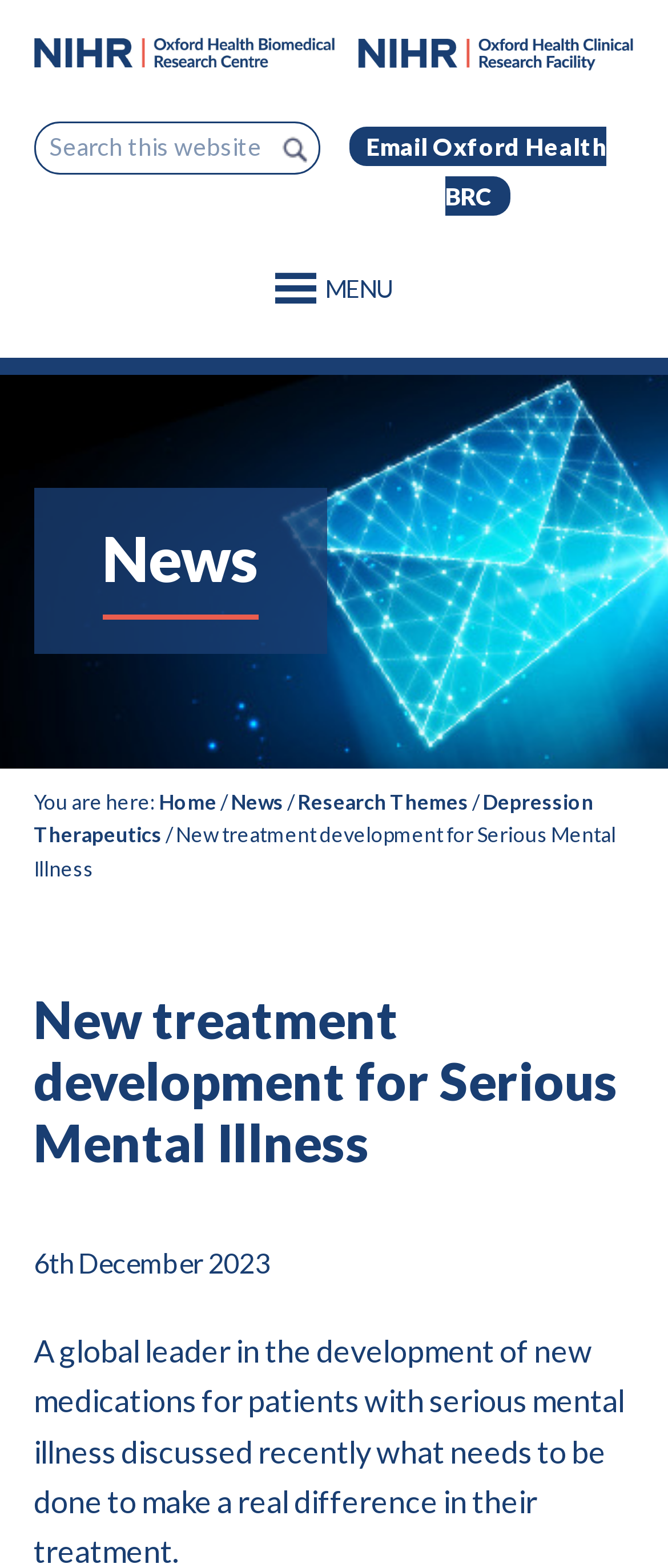Provide the bounding box coordinates for the UI element that is described by this text: "Research Themes". The coordinates should be in the form of four float numbers between 0 and 1: [left, top, right, bottom].

[0.445, 0.503, 0.701, 0.519]